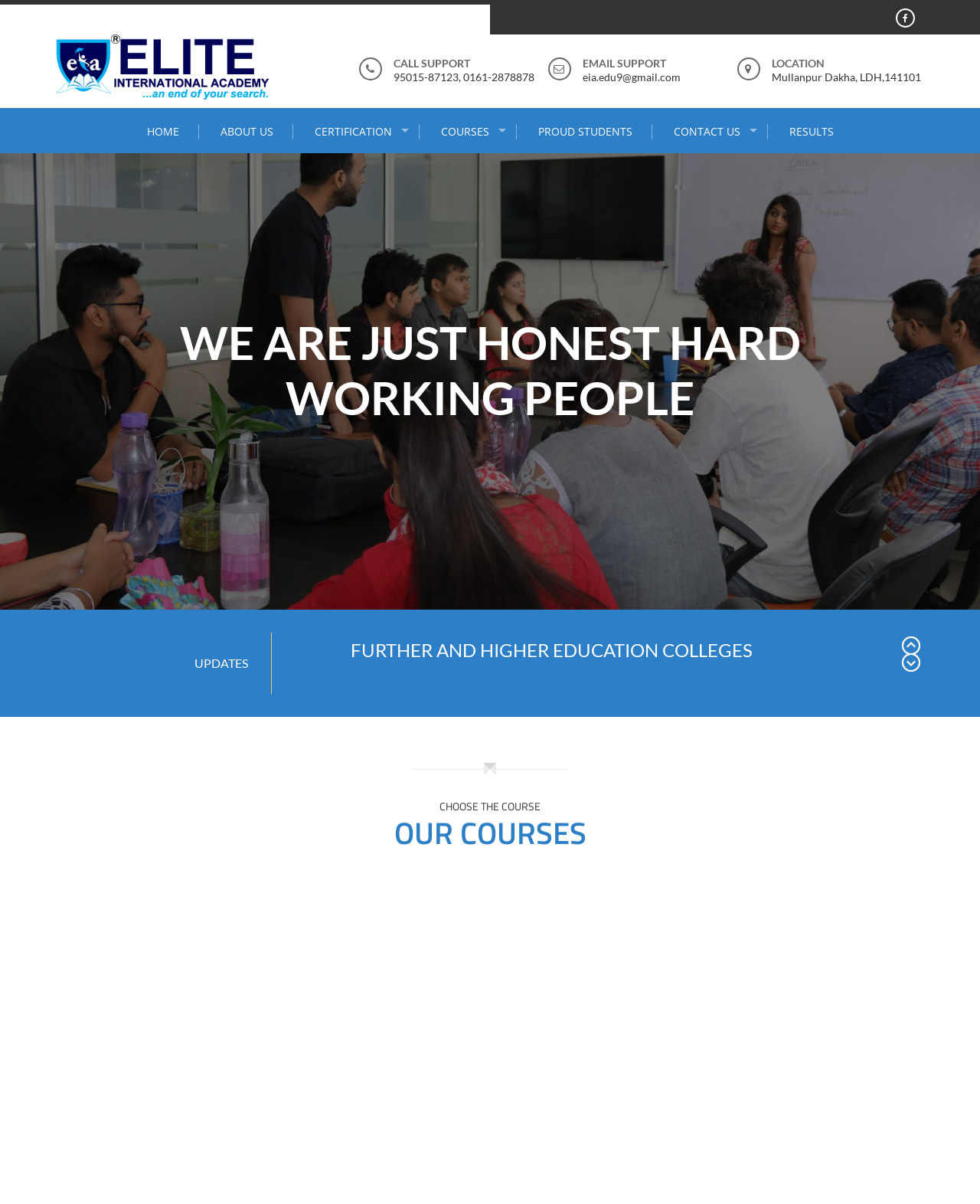What is the purpose of the academy?
Using the screenshot, give a one-word or short phrase answer.

Education